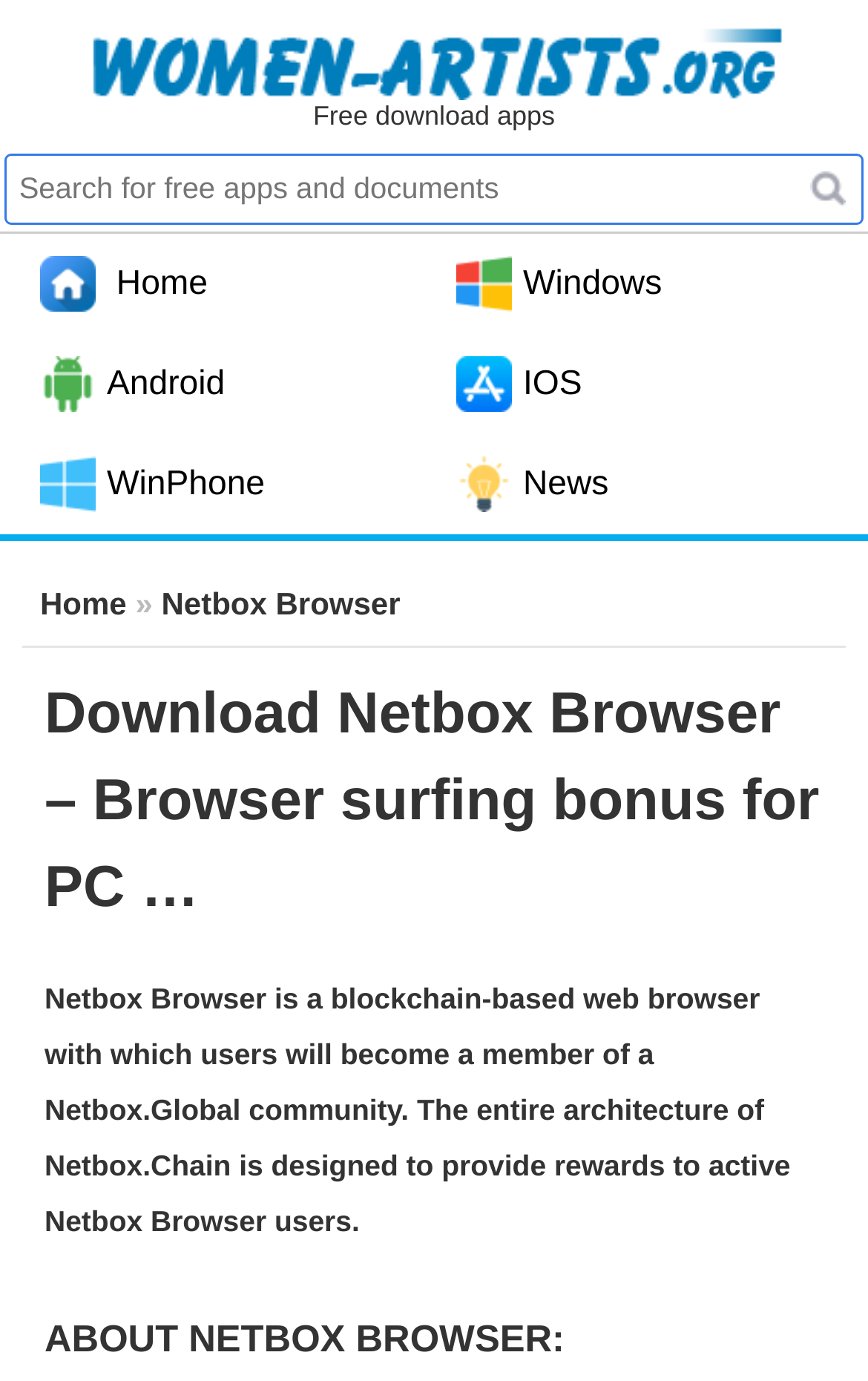Produce a meticulous description of the webpage.

The webpage is about downloading the Netbox Browser, a blockchain-based web browser. At the top, there is a link to download software from 2software.net, accompanied by a small image. Below this, there is a section with a static text "Free download apps" and a search bar where users can search for free apps and documents. A "Tìm kiếm" (Search) button is located to the right of the search bar.

On the left side of the page, there are several links, including "Home", "Android", and "WinPhone", which are likely navigation links. Further down, there are two more links, "Home" and "Netbox Browser", which may be related to the browser's features or community.

The main content of the page is a heading that reads "Download Netbox Browser – Browser surfing bonus for PC …" followed by a paragraph of text that describes the browser's features, including its blockchain-based architecture and rewards for active users. Below this, there is another heading "ABOUT NETBOX BROWSER:" which may introduce more information about the browser.